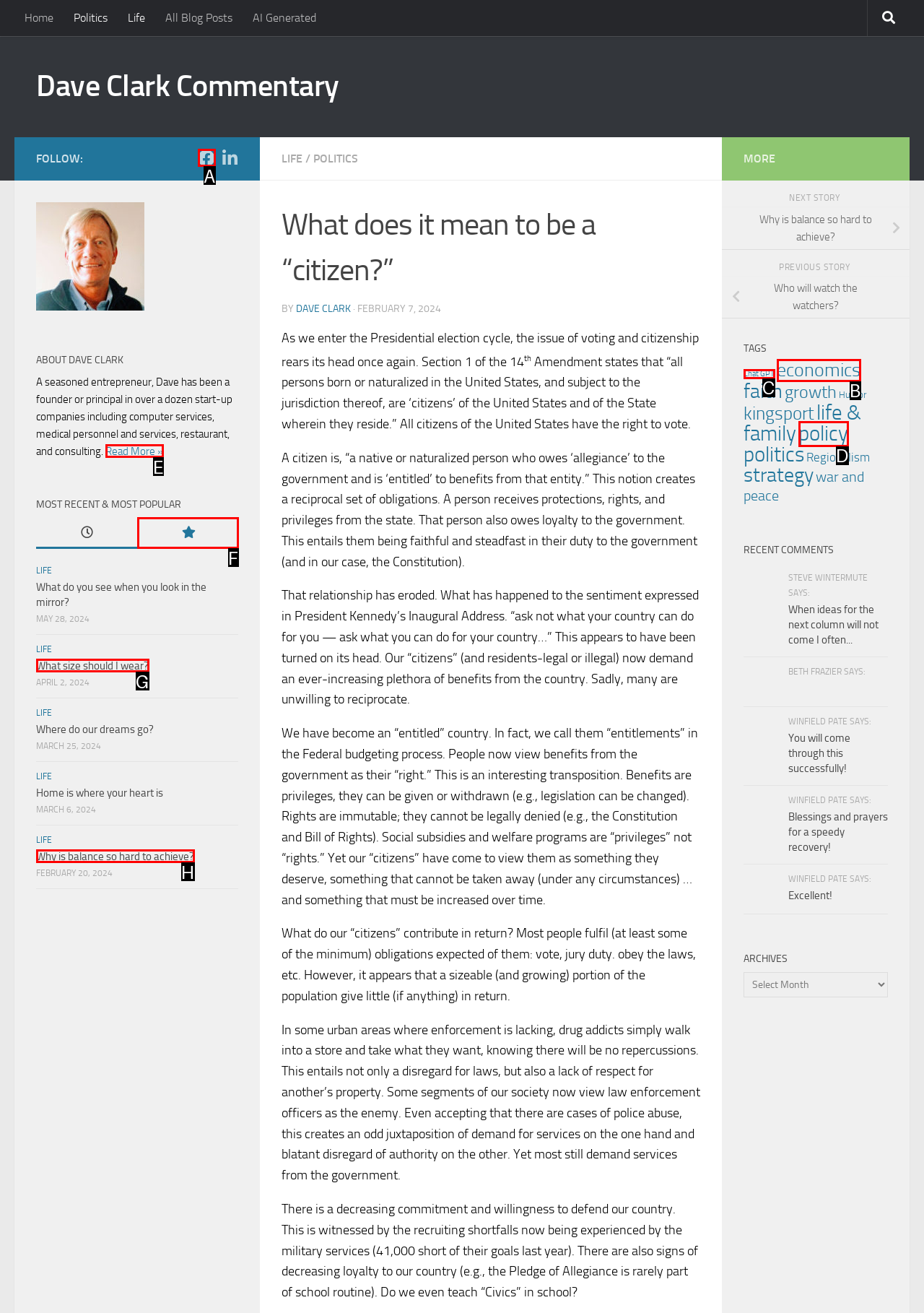Select the letter that corresponds to the UI element described as: Chat GPT
Answer by providing the letter from the given choices.

C